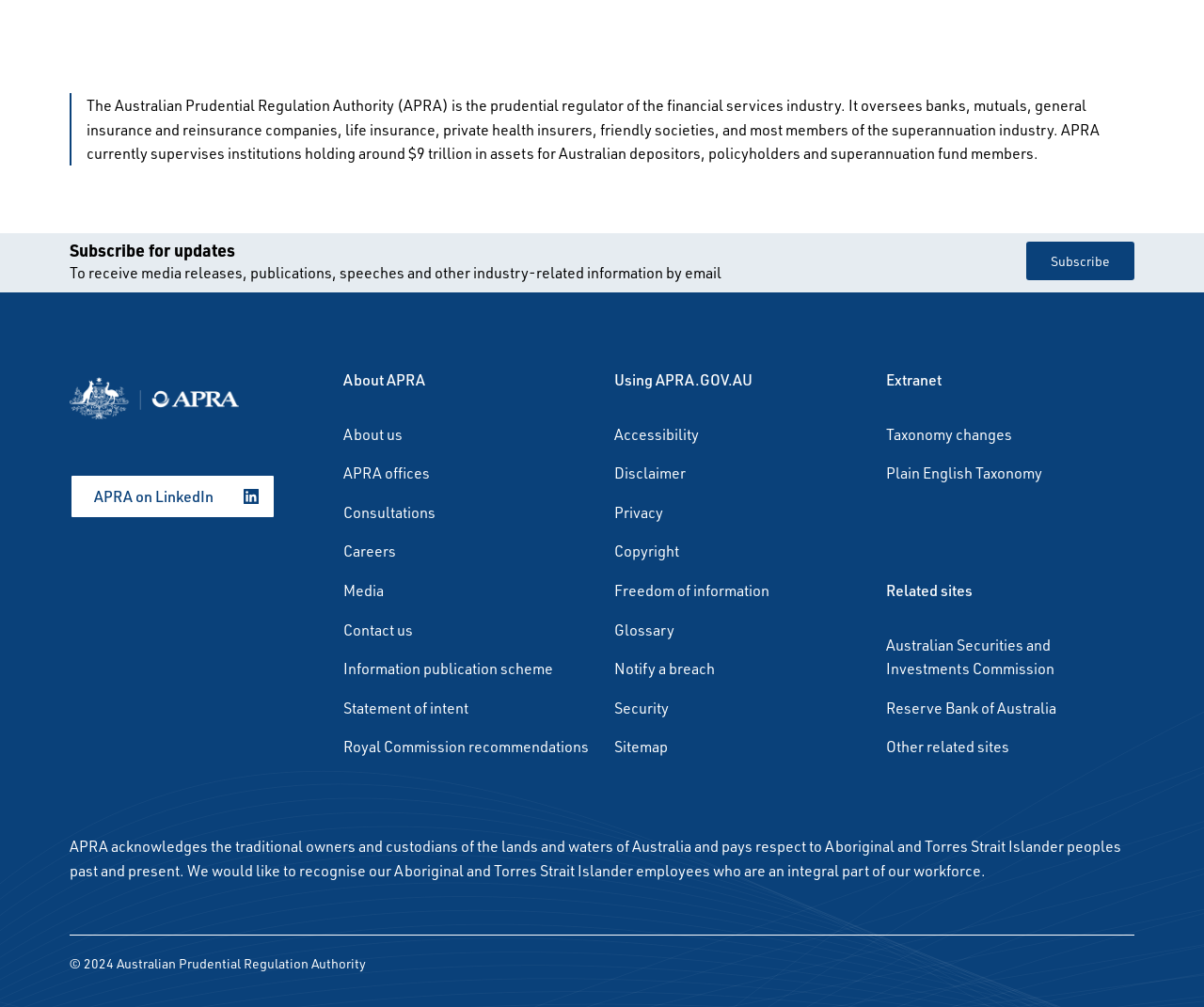Locate the bounding box coordinates of the element to click to perform the following action: 'Go to Home'. The coordinates should be given as four float values between 0 and 1, in the form of [left, top, right, bottom].

None